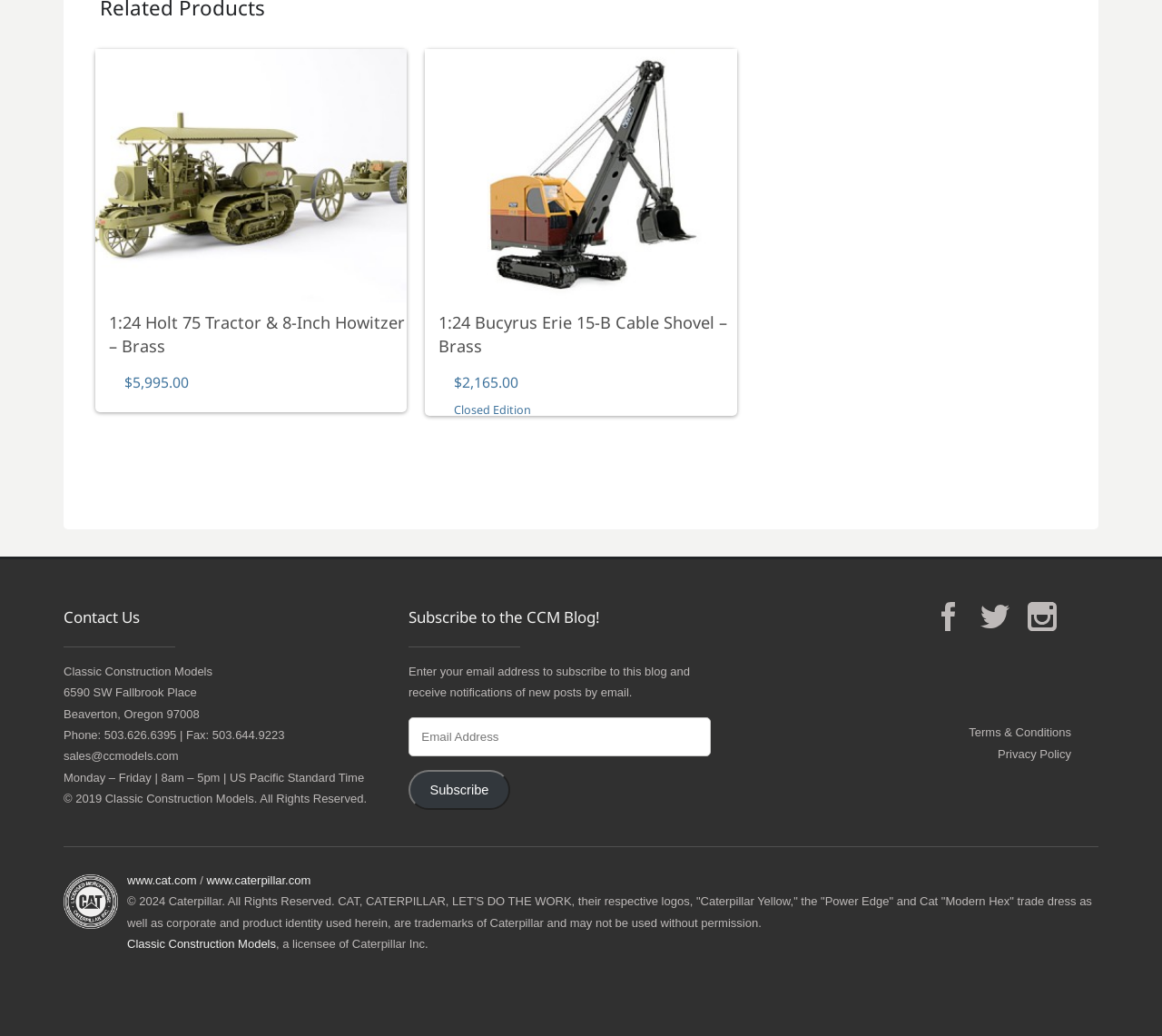What is the email address to subscribe to the CCM Blog?
Based on the visual details in the image, please answer the question thoroughly.

The email address to subscribe to the CCM Blog is not specified, but there is a textbox element with the label 'Email Address' where users can enter their email address to subscribe.